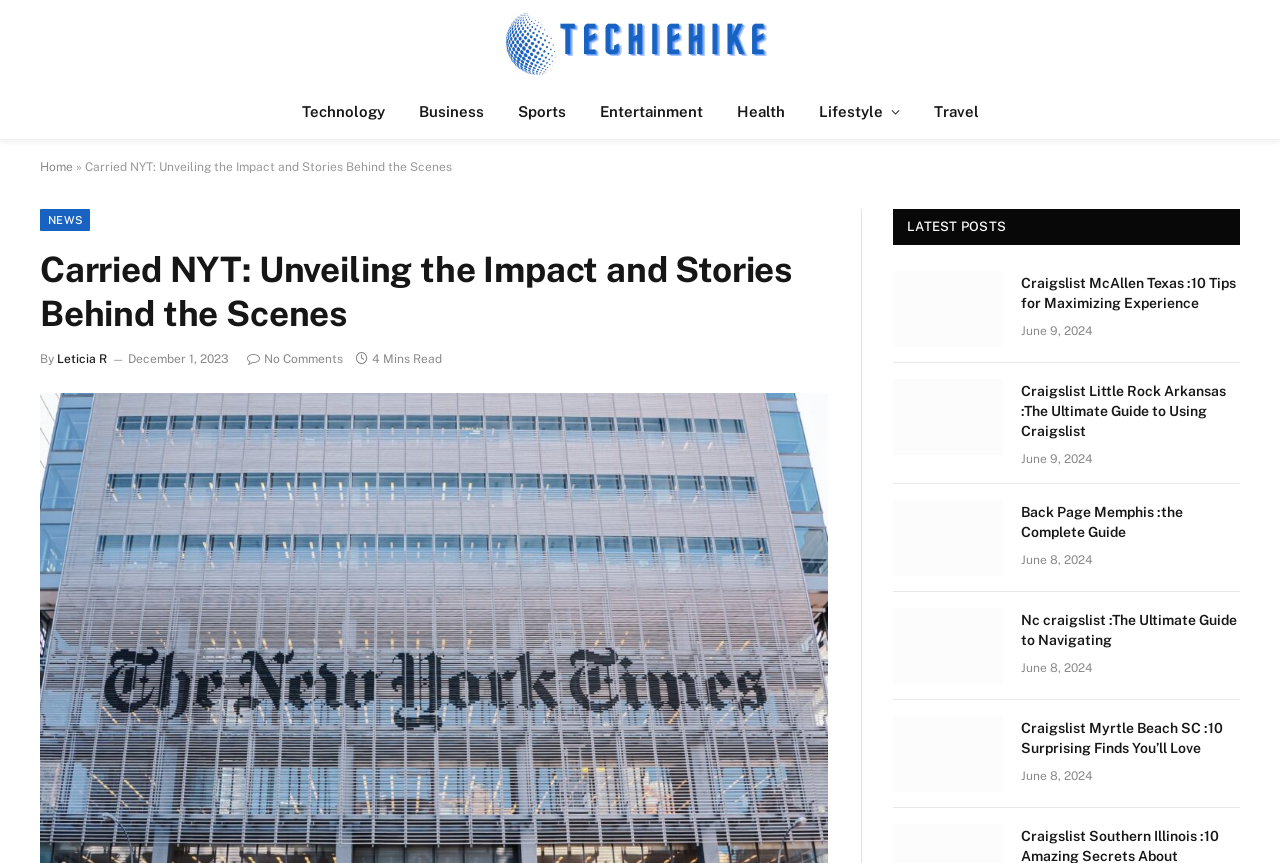Identify the bounding box coordinates of the clickable region required to complete the instruction: "Click on the 'Home' link". The coordinates should be given as four float numbers within the range of 0 and 1, i.e., [left, top, right, bottom].

[0.031, 0.185, 0.057, 0.202]